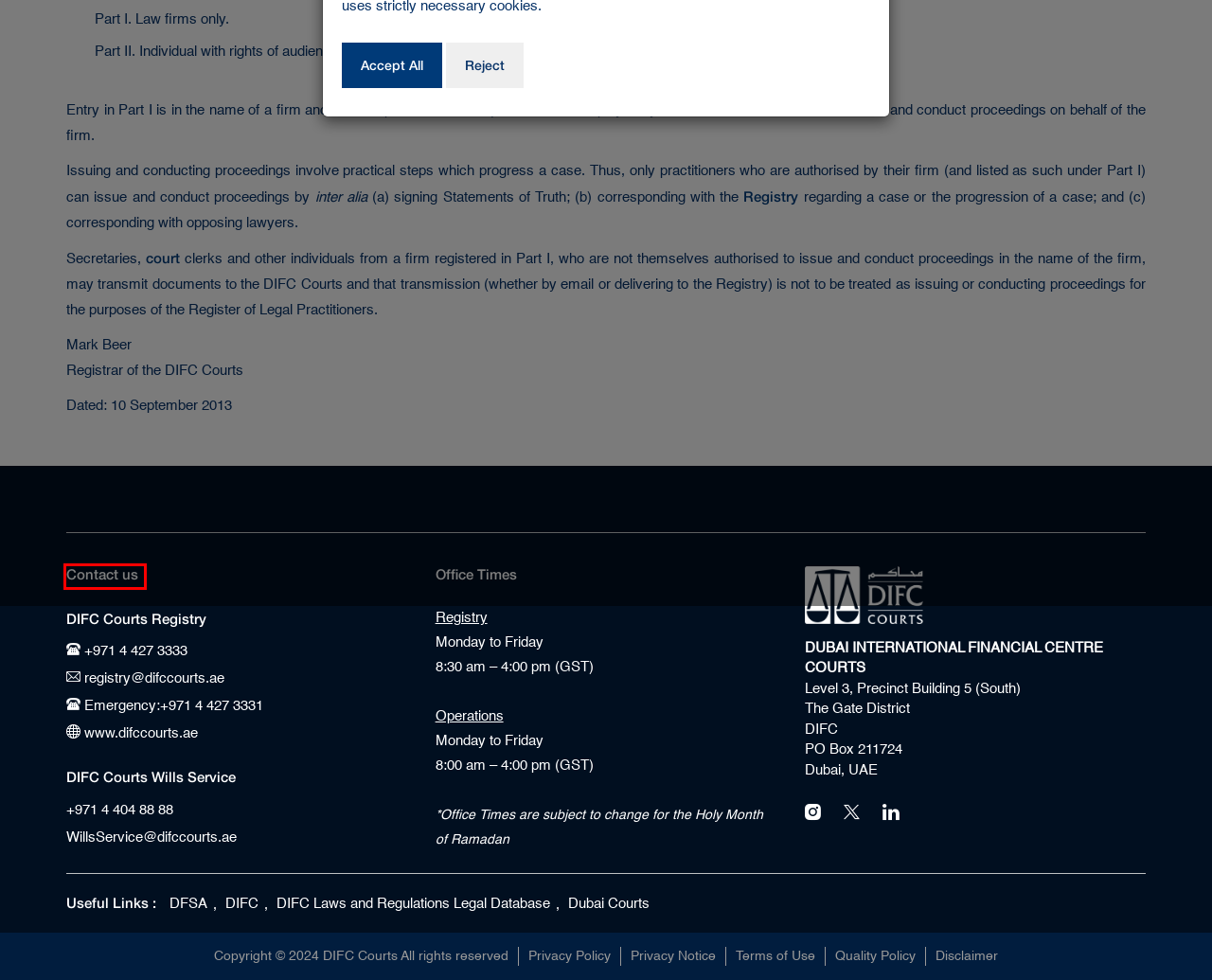Given a screenshot of a webpage with a red bounding box highlighting a UI element, choose the description that best corresponds to the new webpage after clicking the element within the red bounding box. Here are your options:
A. DIFC Courts
B. Rules | DIFC Courts
C. Home | Dubai International Financial Centre
D. DFSA | THE INDEPENDENT REGULATOR OF FINANCIAL SERVICES
E. Registrar’s Directions | DIFC Courts
F. DIFC Legal Database
G. Dubai Courts - Home Page
H. Contact | DIFC Courts

H